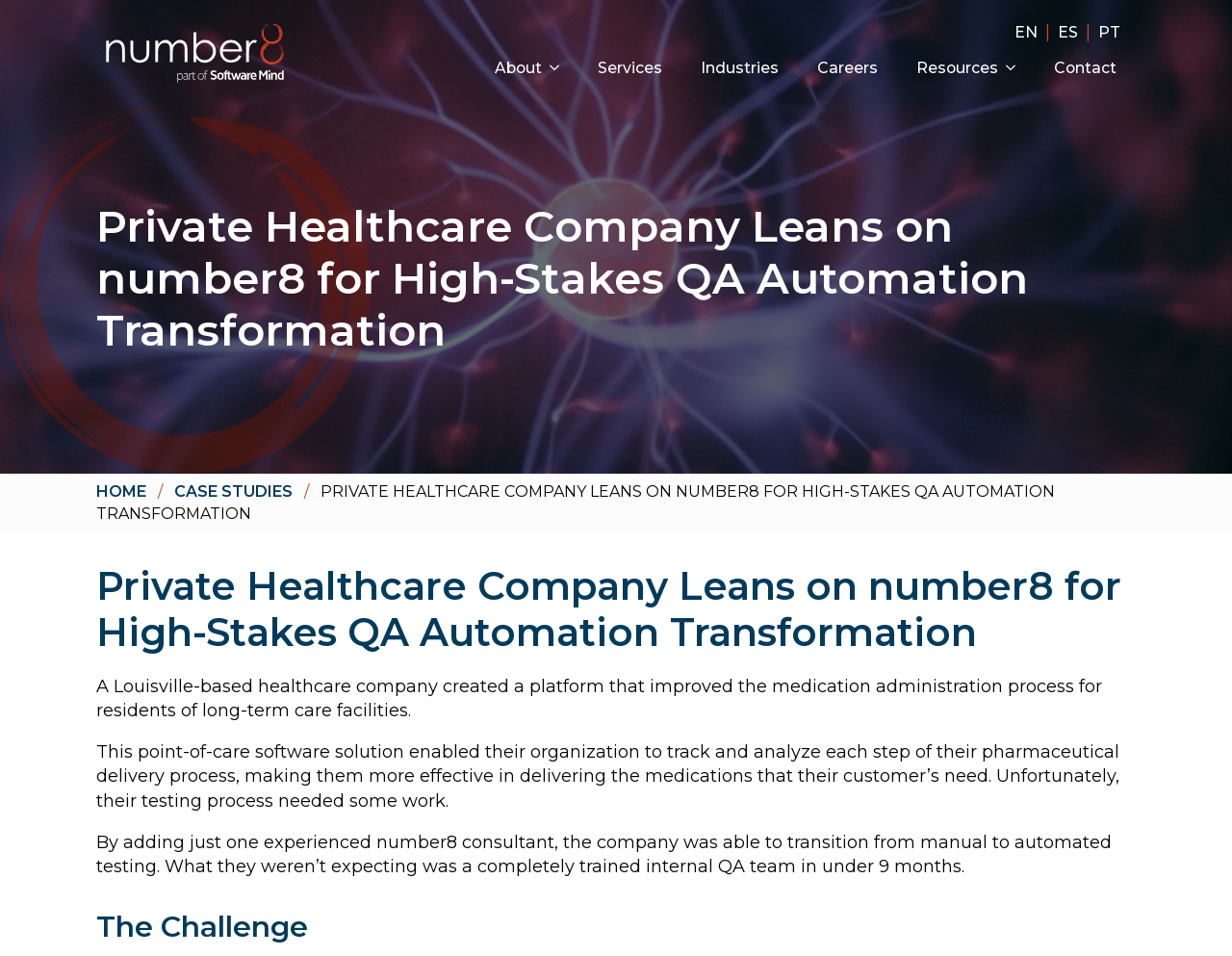Explain the webpage in detail, including its primary components.

The webpage is about a case study of a Louisville-based healthcare company that improved its medication administration process for long-term care facilities. At the top left of the page, there is a logo of "number8 part of software mind" accompanied by a link. On the top right, there are language options, including EN, ES, and PT.

The main navigation menu is located at the top center of the page, consisting of links to "About", "Services", "Industries", "Careers", "Resources", and "Contact". Some of these links have submenus.

Below the navigation menu, there is a large heading that reads "Private Healthcare Company Leans on number8 for High-Stakes QA Automation Transformation". This is followed by a series of links, including "HOME", "CASE STUDIES", and a separator line.

The main content of the page is divided into sections. The first section describes the healthcare company's achievement in creating a platform that improved the medication administration process. The second section explains the challenges the company faced in its testing process. The third section, titled "The Challenge", is a heading that likely introduces the next part of the case study.

Throughout the page, there are no images other than the logo of "number8 part of software mind" at the top left. The layout is organized, with clear headings and concise text that summarizes the case study.